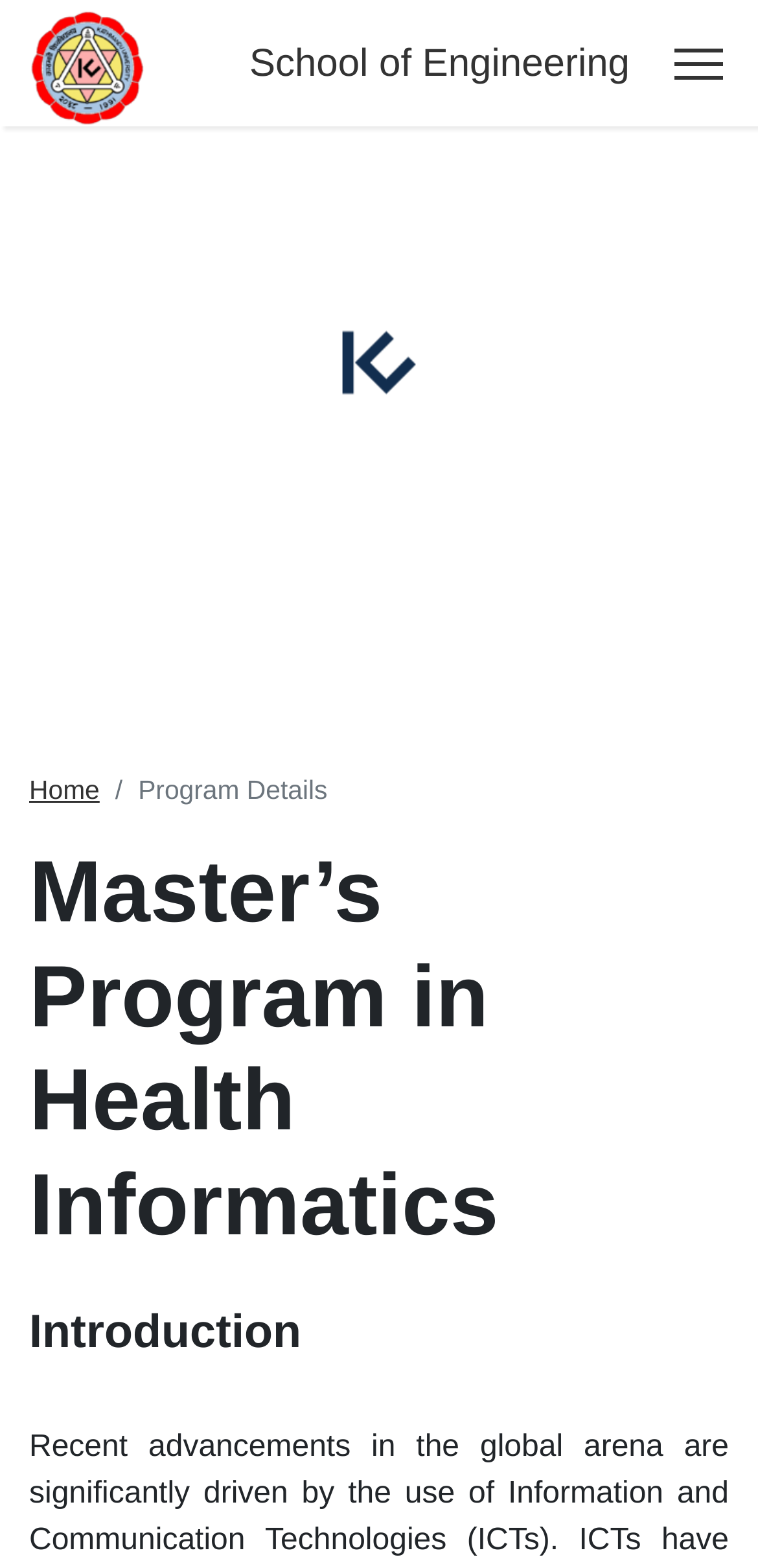Respond to the question below with a single word or phrase: What is the first link in the breadcrumb?

Home